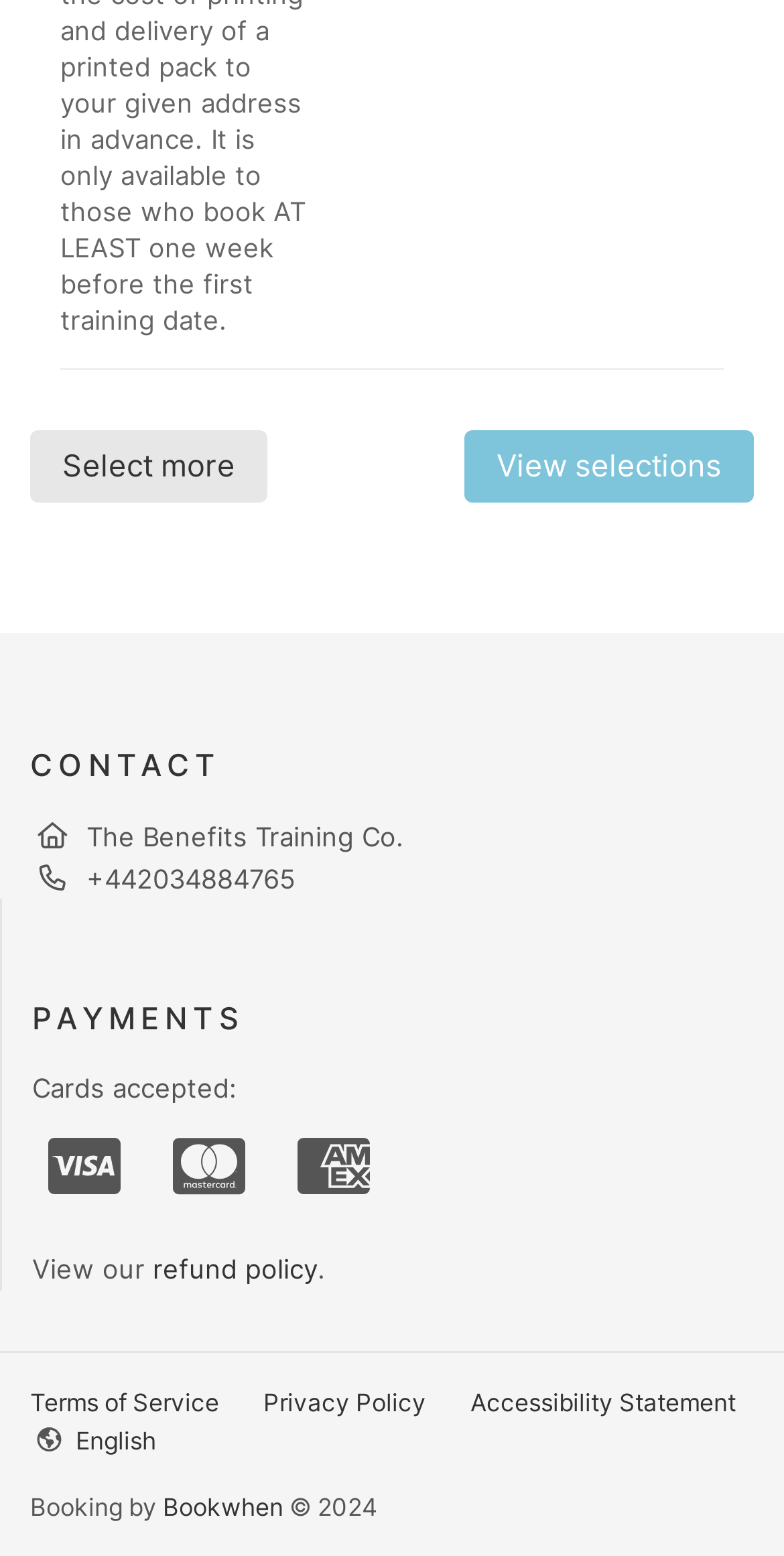What is the language of the webpage?
Using the image as a reference, answer the question with a short word or phrase.

English